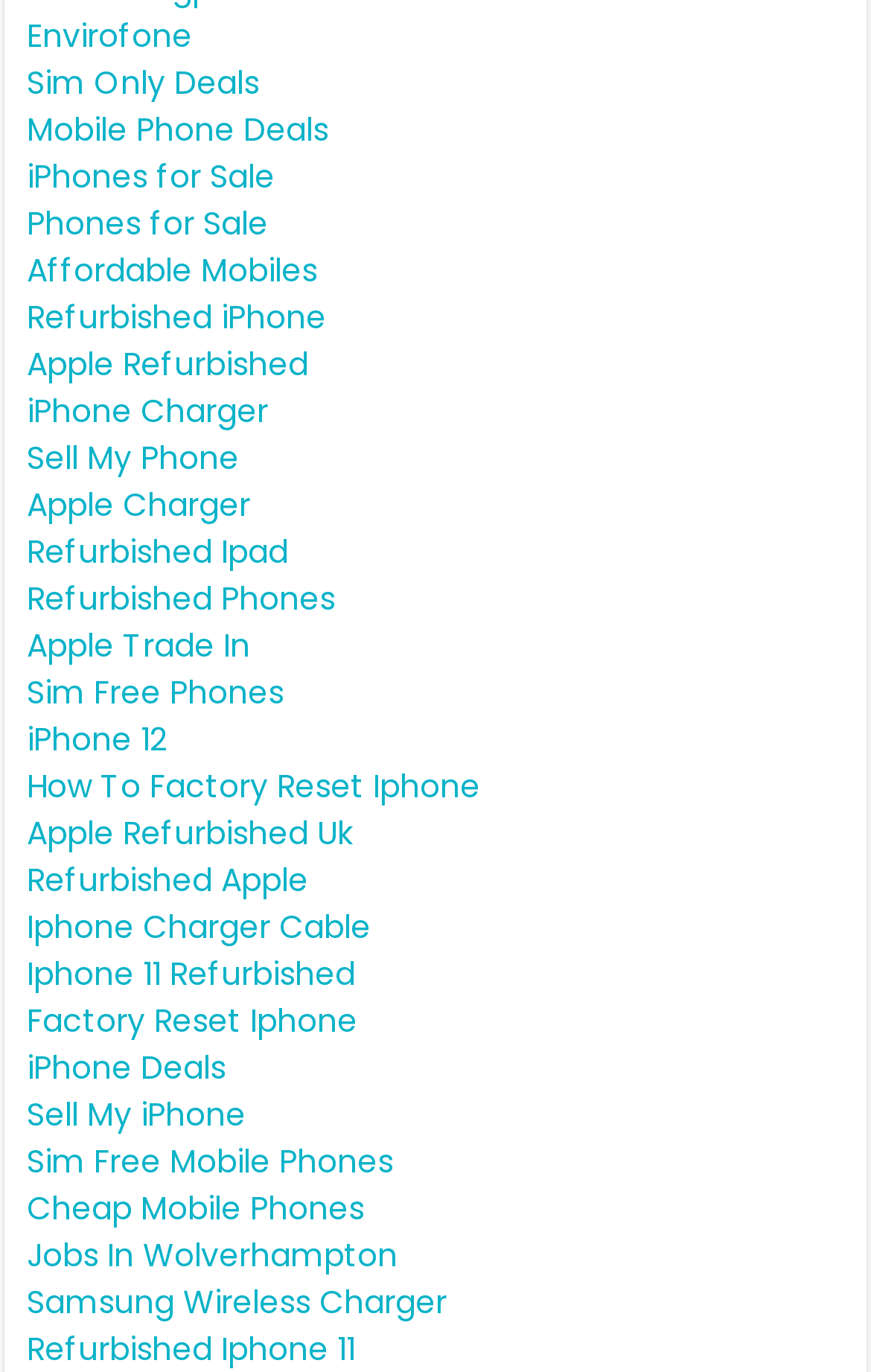Please specify the bounding box coordinates of the element that should be clicked to execute the given instruction: 'Explore Sell My iPhone'. Ensure the coordinates are four float numbers between 0 and 1, expressed as [left, top, right, bottom].

[0.031, 0.796, 0.282, 0.828]